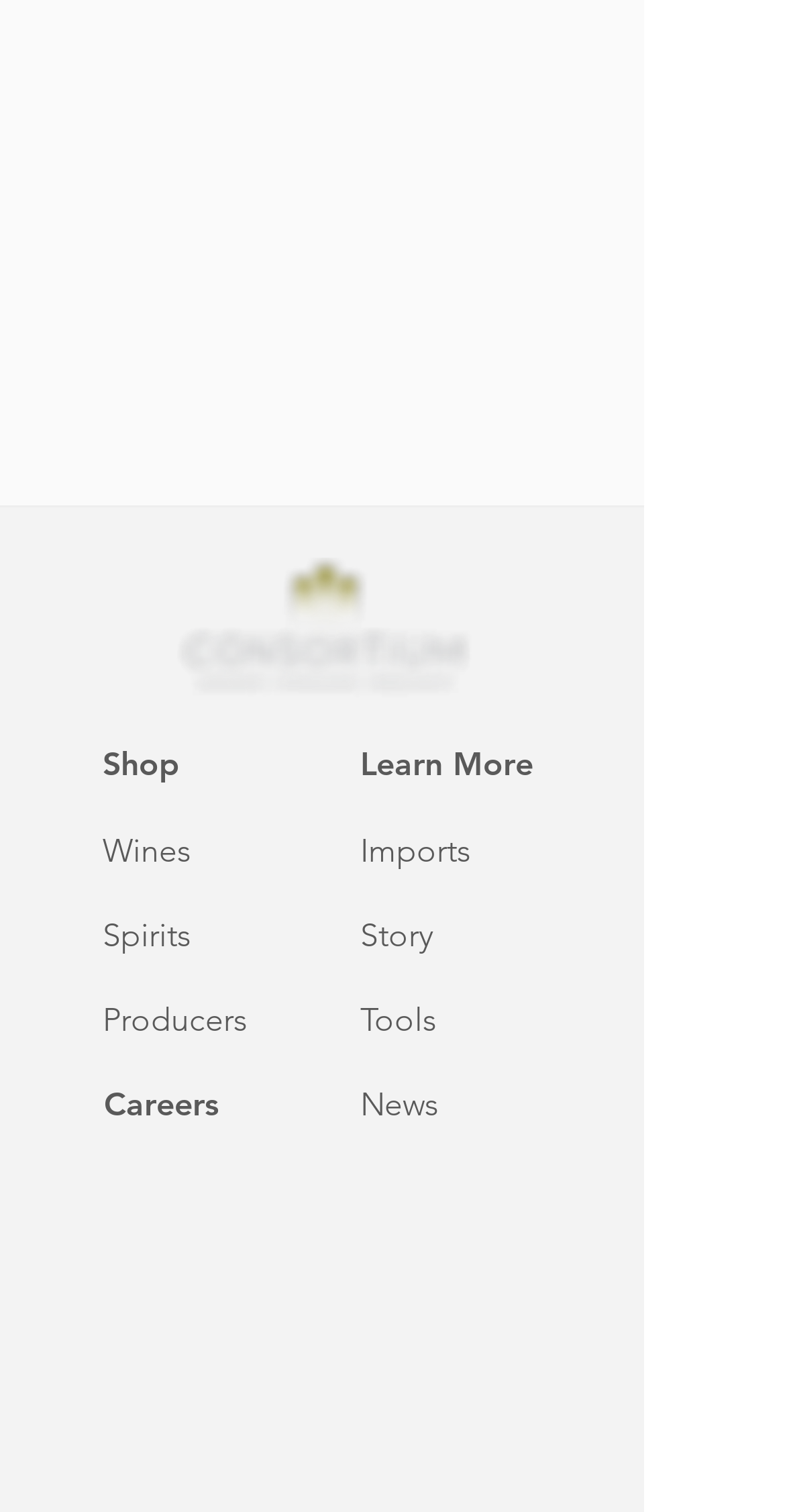Using the element description aria-label="Grey Instagram Icon", predict the bounding box coordinates for the UI element. Provide the coordinates in (top-left x, top-left y, bottom-right x, bottom-right y) format with values ranging from 0 to 1.

[0.367, 0.802, 0.451, 0.846]